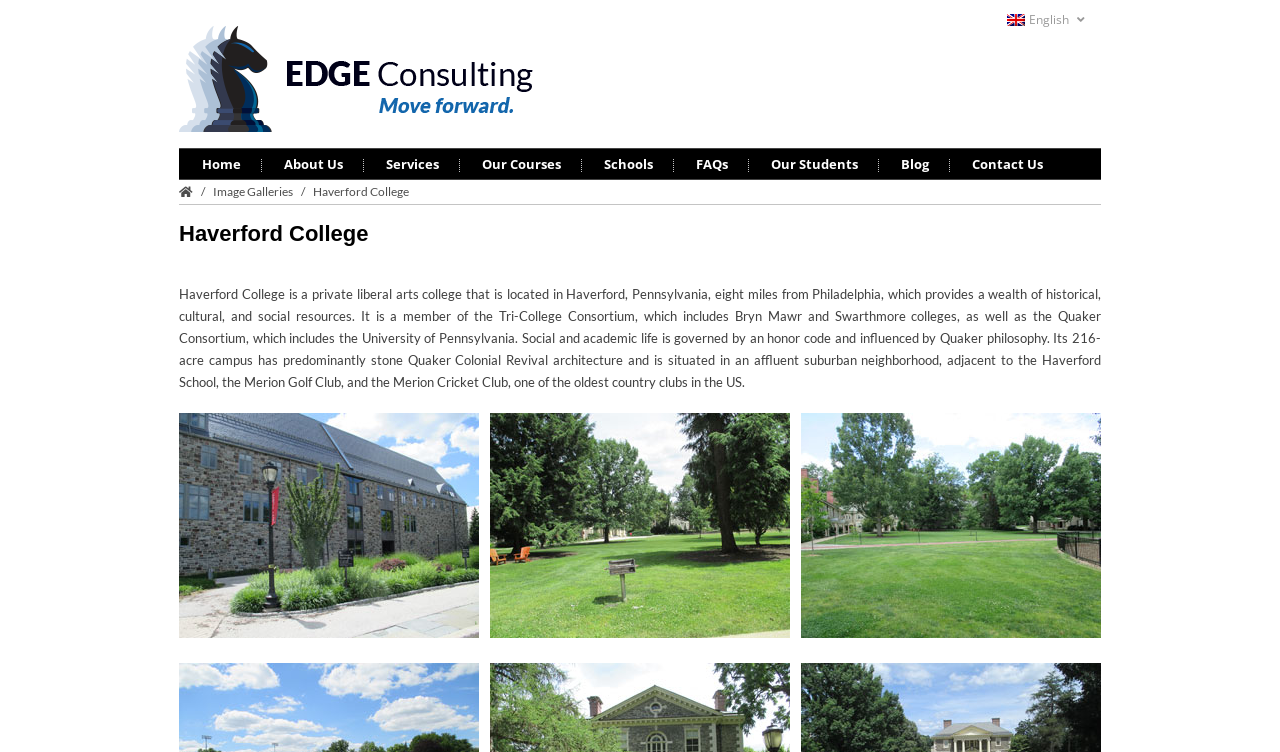Offer a detailed account of what is visible on the webpage.

This webpage is about Haverford College, a private liberal arts college located in Haverford, Pennsylvania. At the top of the page, there is a navigation menu with links to various sections, including "Home", "About Us", "Services", "Our Courses", "Schools", "FAQs", "Our Students", "Blog", and "Contact Us". Below the navigation menu, there is a heading that reads "Haverford College" and a brief description of the college, including its location, academic programs, and campus architecture.

The main content of the page is divided into a table with multiple rows and columns. Each cell in the table contains an image and a link with a descriptive text, such as "Haverford's Admissions office", "Haverford's vast green space", and "Natural scenery surrounds the campus". There are six images in total, arranged in two rows of three images each. The images are likely showcasing different aspects of the college's campus and facilities.

In the top-right corner of the page, there are two links: "English" and "Edge Consulting", with the latter having an associated image. There is also a small icon with a link to "Image Galleries" located near the top of the page. Overall, the webpage provides a detailed look at Haverford College, including its history, academic programs, and campus life, with a focus on showcasing the college's image gallery.